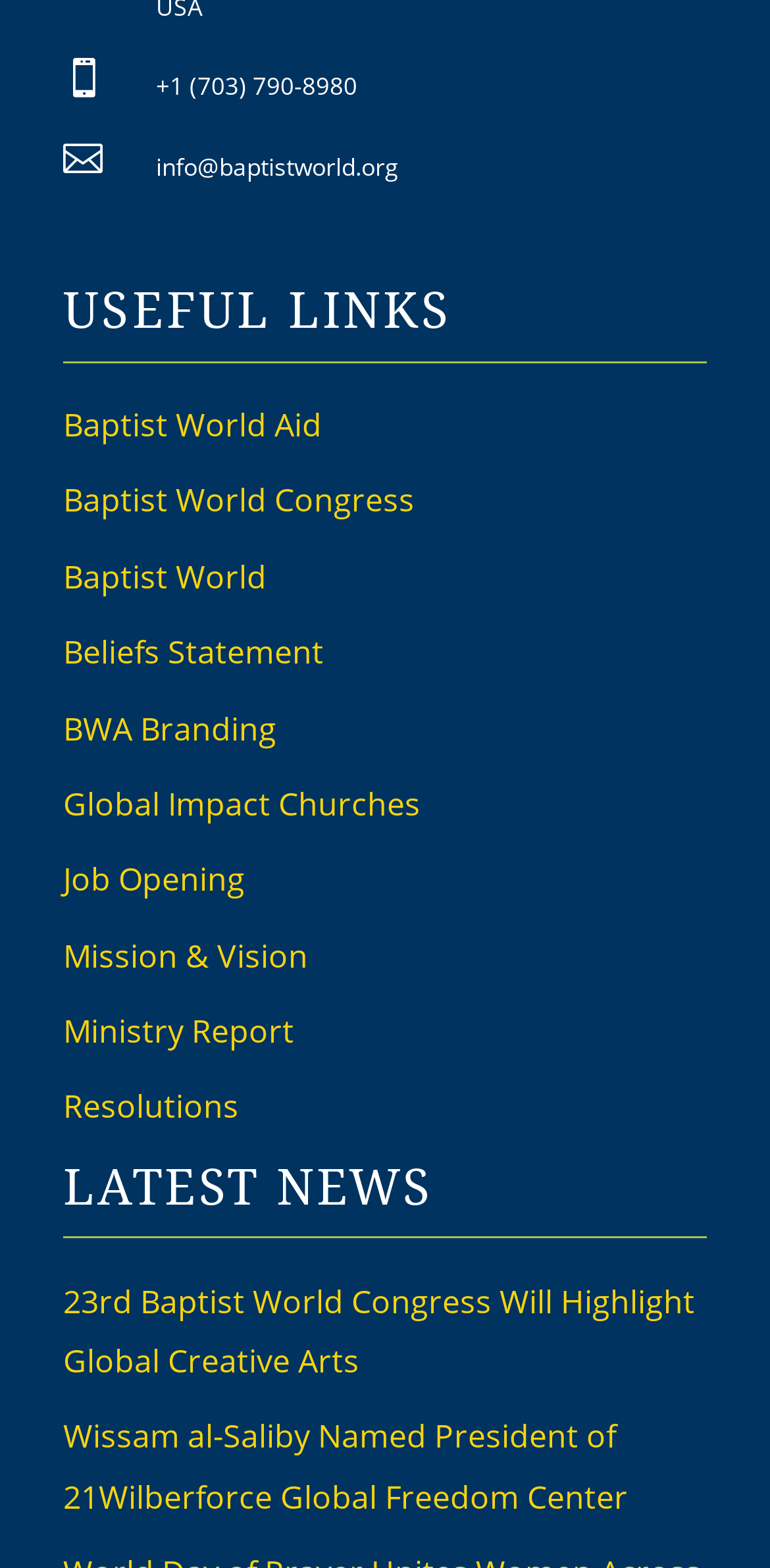Can you pinpoint the bounding box coordinates for the clickable element required for this instruction: "visit the 'BWA Branding' page"? The coordinates should be four float numbers between 0 and 1, i.e., [left, top, right, bottom].

[0.082, 0.45, 0.359, 0.478]